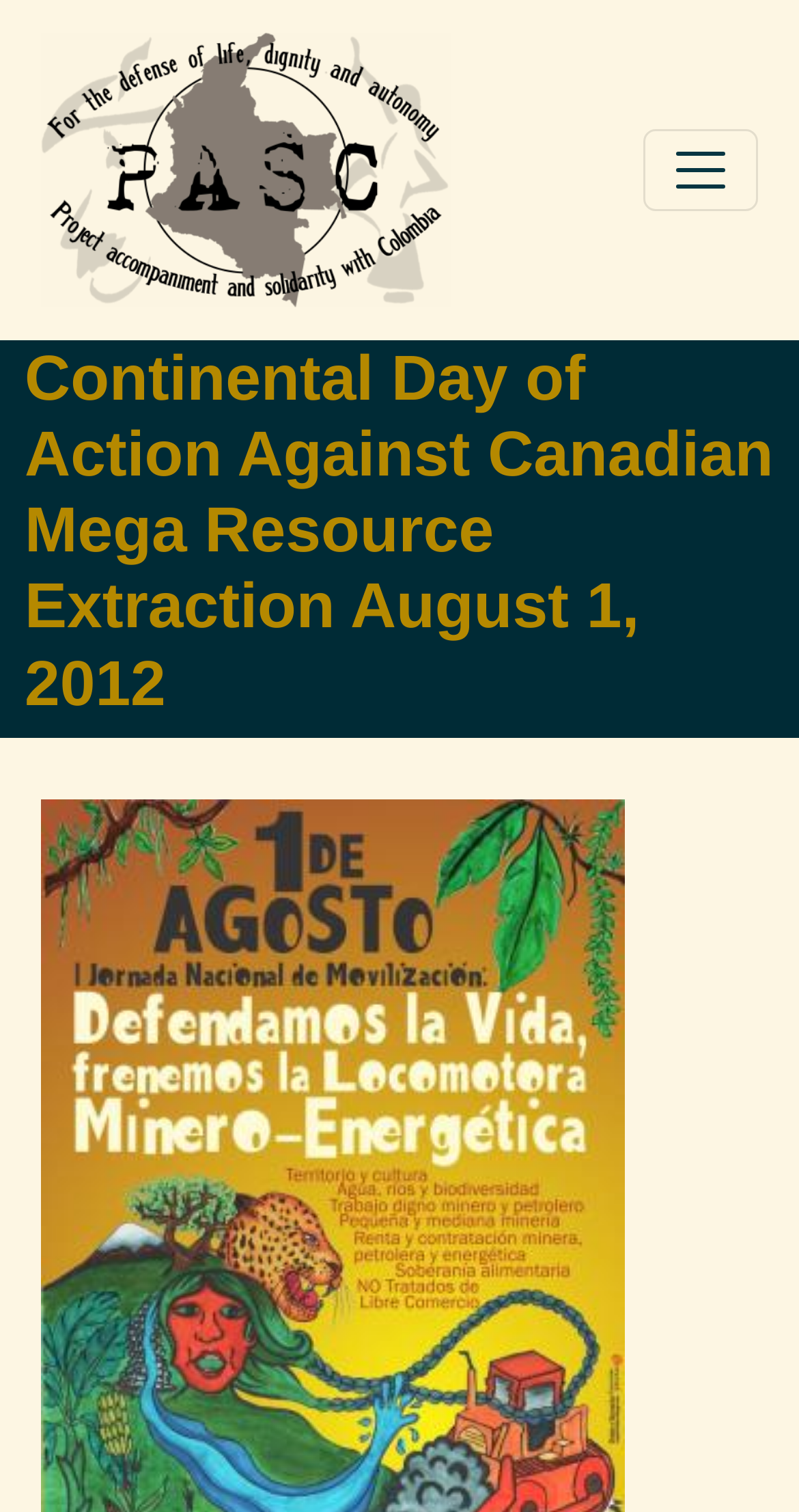What is the date mentioned on the webpage?
Please provide an in-depth and detailed response to the question.

The date 'August 1, 2012' is mentioned in the heading 'Continental Day of Action Against Canadian Mega Resource Extraction August 1, 2012', which suggests that this date is significant to the purpose of the website.